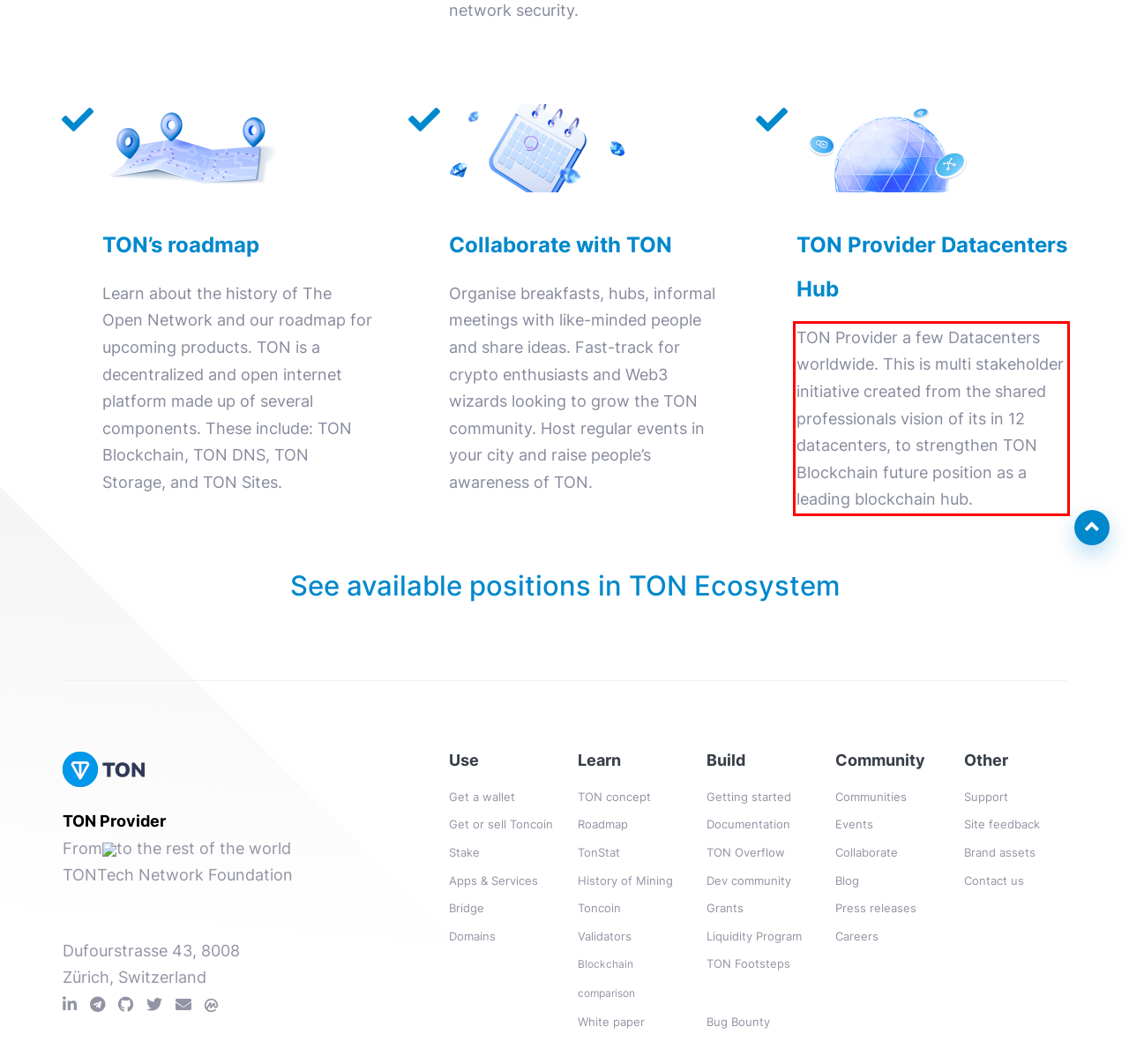You are provided with a screenshot of a webpage containing a red bounding box. Please extract the text enclosed by this red bounding box.

TON Provider a few Datacenters worldwide. This is multi stakeholder initiative created from the shared professionals vision of its in 12 datacenters, to strengthen TON Blockchain future position as a leading blockchain hub.